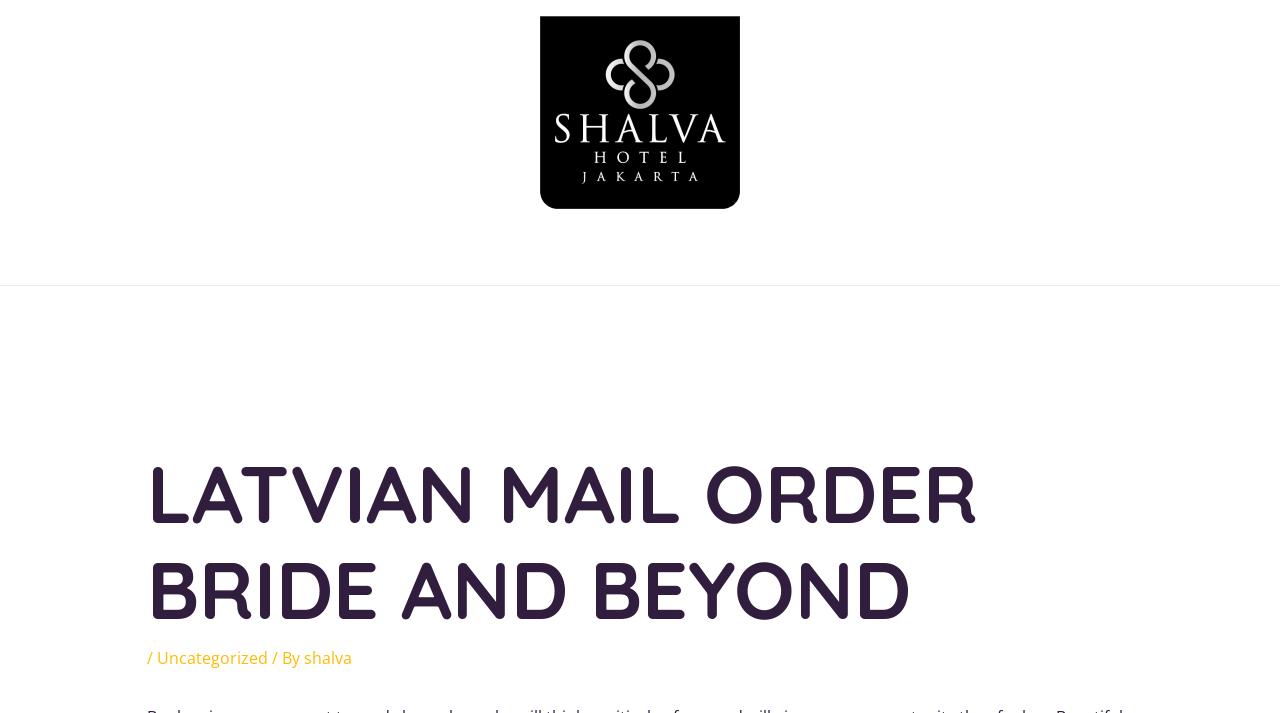What is the name of the hotel?
Provide a detailed answer to the question, using the image to inform your response.

I found the answer by looking at the image and link at the top of the page, which both have the text 'Shalva Hotel Jakarta'.